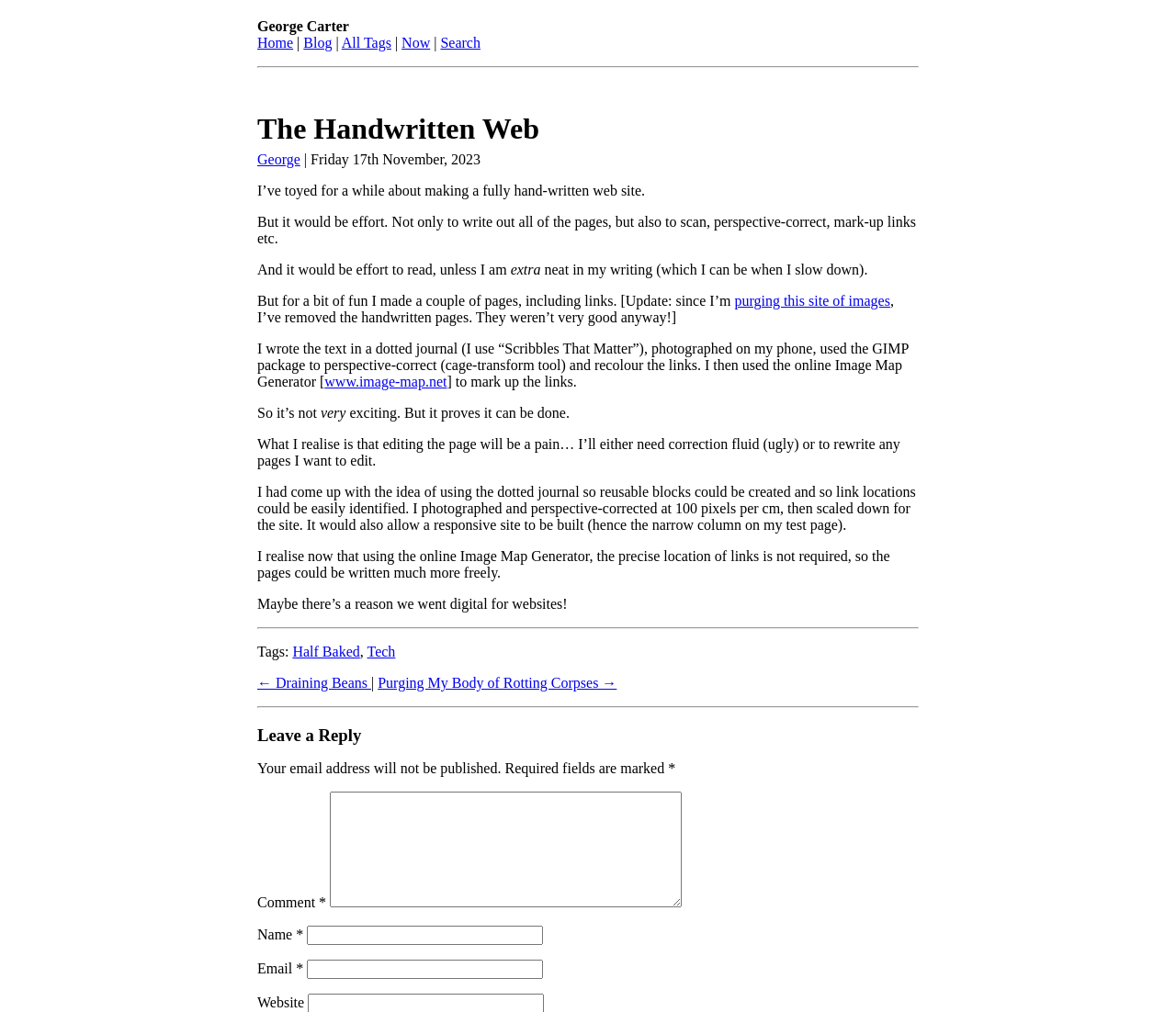Analyze the image and answer the question with as much detail as possible: 
What is the date of the blog post?

The date of the blog post is mentioned in the text 'Friday 17th November, 2023' which is located below the heading 'The Handwritten Web'.